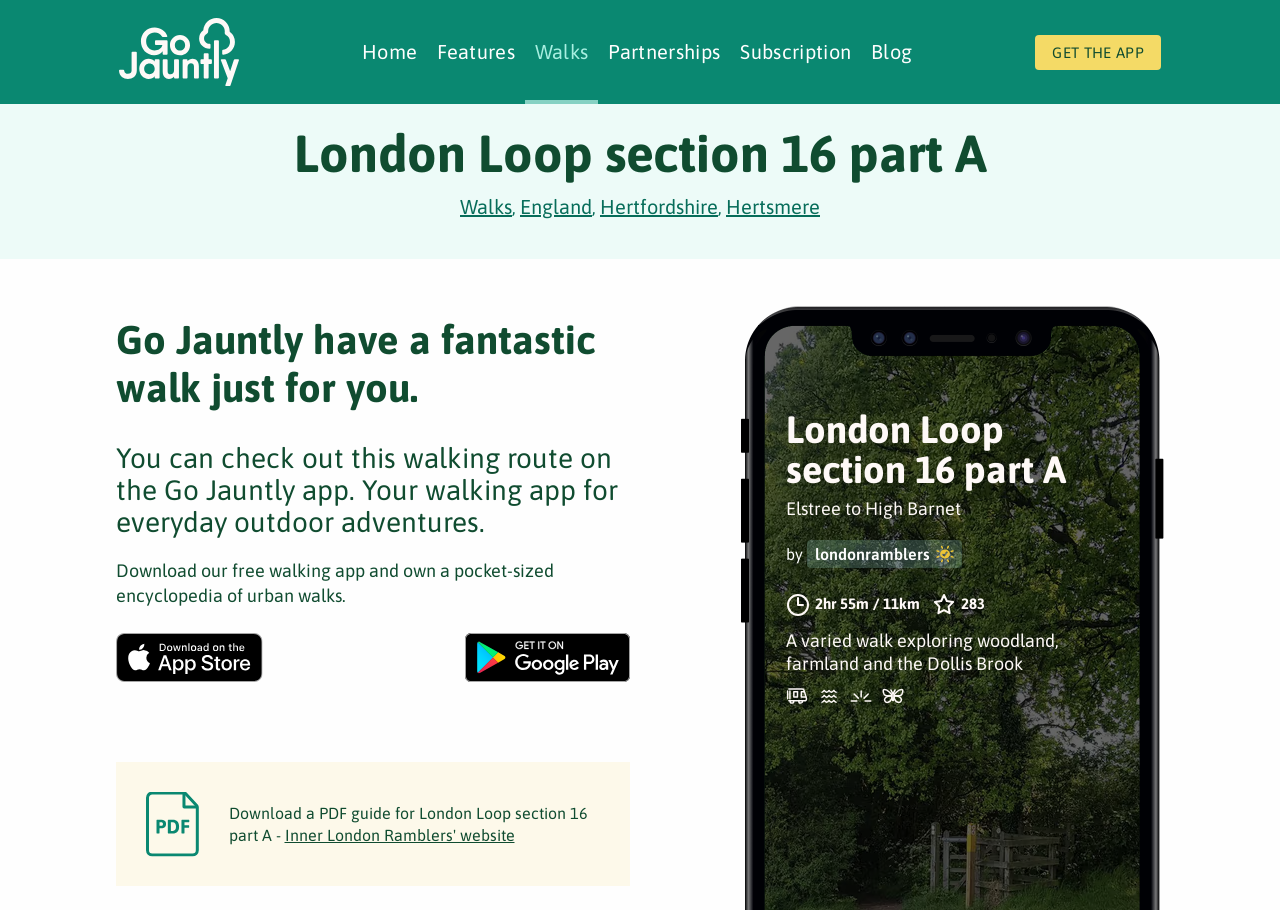Identify the bounding box coordinates for the element that needs to be clicked to fulfill this instruction: "Click the Go Jauntly Logo". Provide the coordinates in the format of four float numbers between 0 and 1: [left, top, right, bottom].

[0.093, 0.019, 0.187, 0.095]